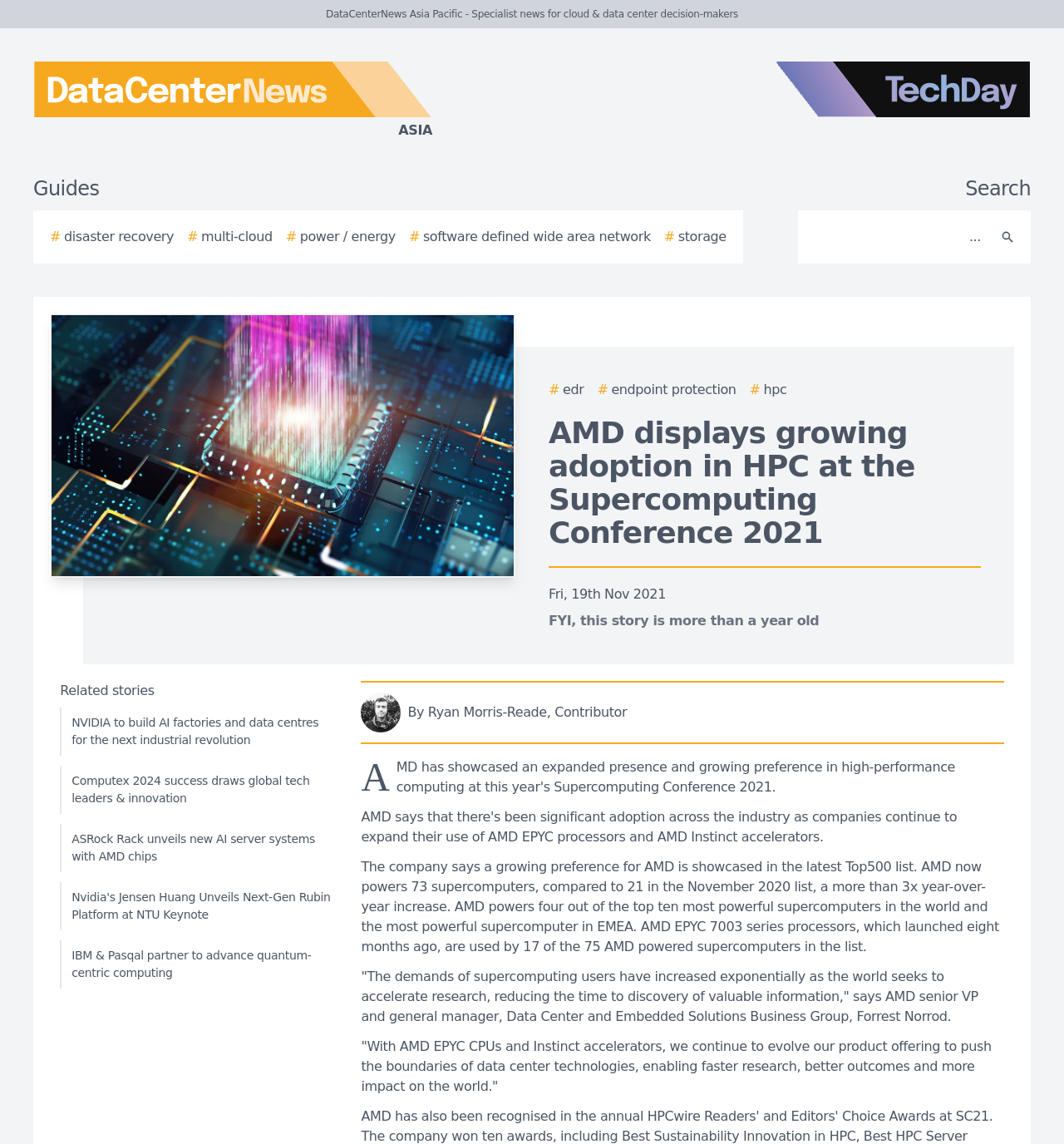Pinpoint the bounding box coordinates of the element you need to click to execute the following instruction: "Click on the link to read about NVIDIA to build AI factories and data centres for the next industrial revolution". The bounding box should be represented by four float numbers between 0 and 1, in the format [left, top, right, bottom].

[0.056, 0.618, 0.314, 0.661]